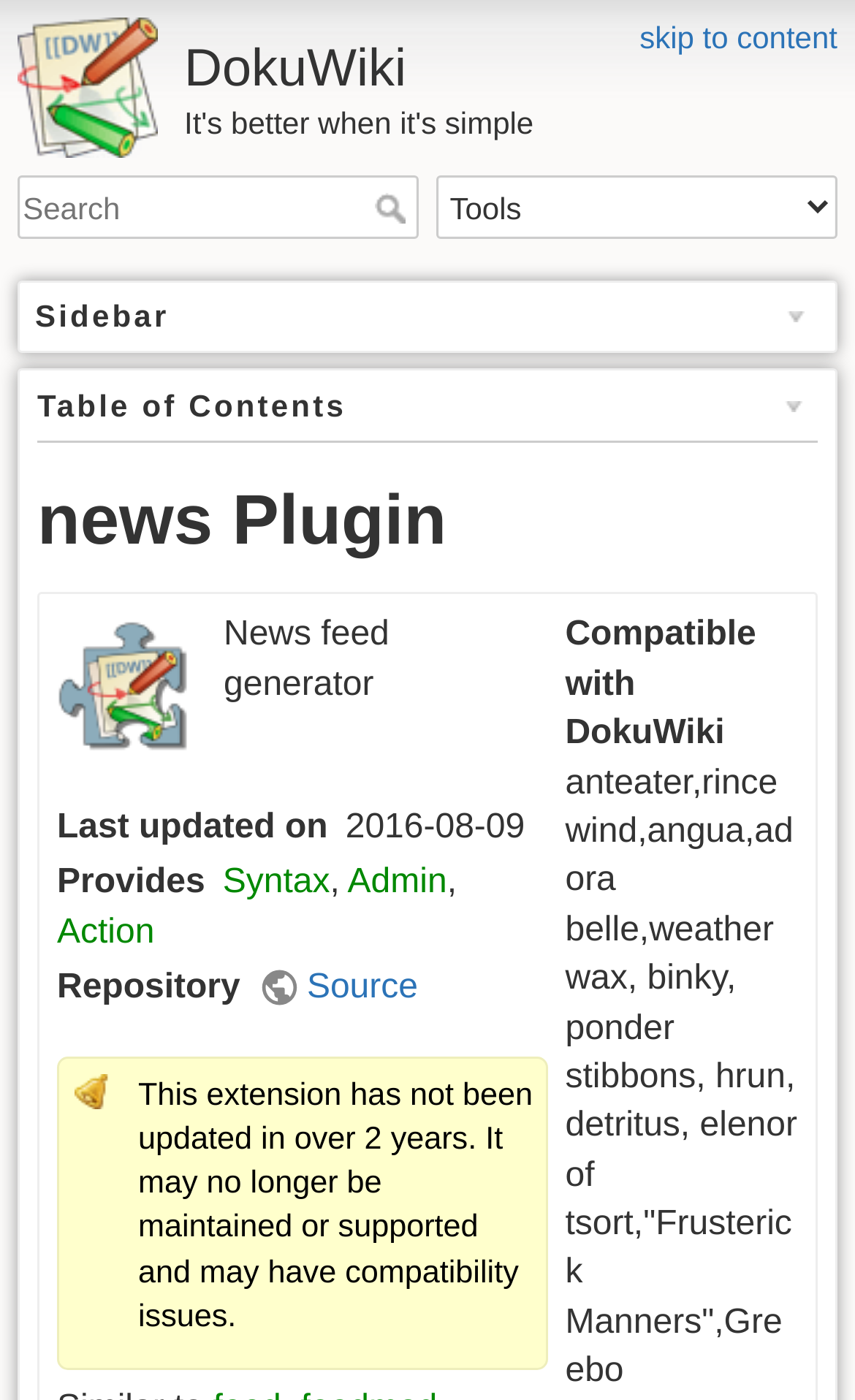What is the status of the plugin maintenance?
Please give a detailed and elaborate answer to the question.

The status of the plugin maintenance can be found in the static text element that says 'This extension has not been updated in over 2 years. It may no longer be maintained or supported and may have compatibility issues.', which is located at the bottom of the page.